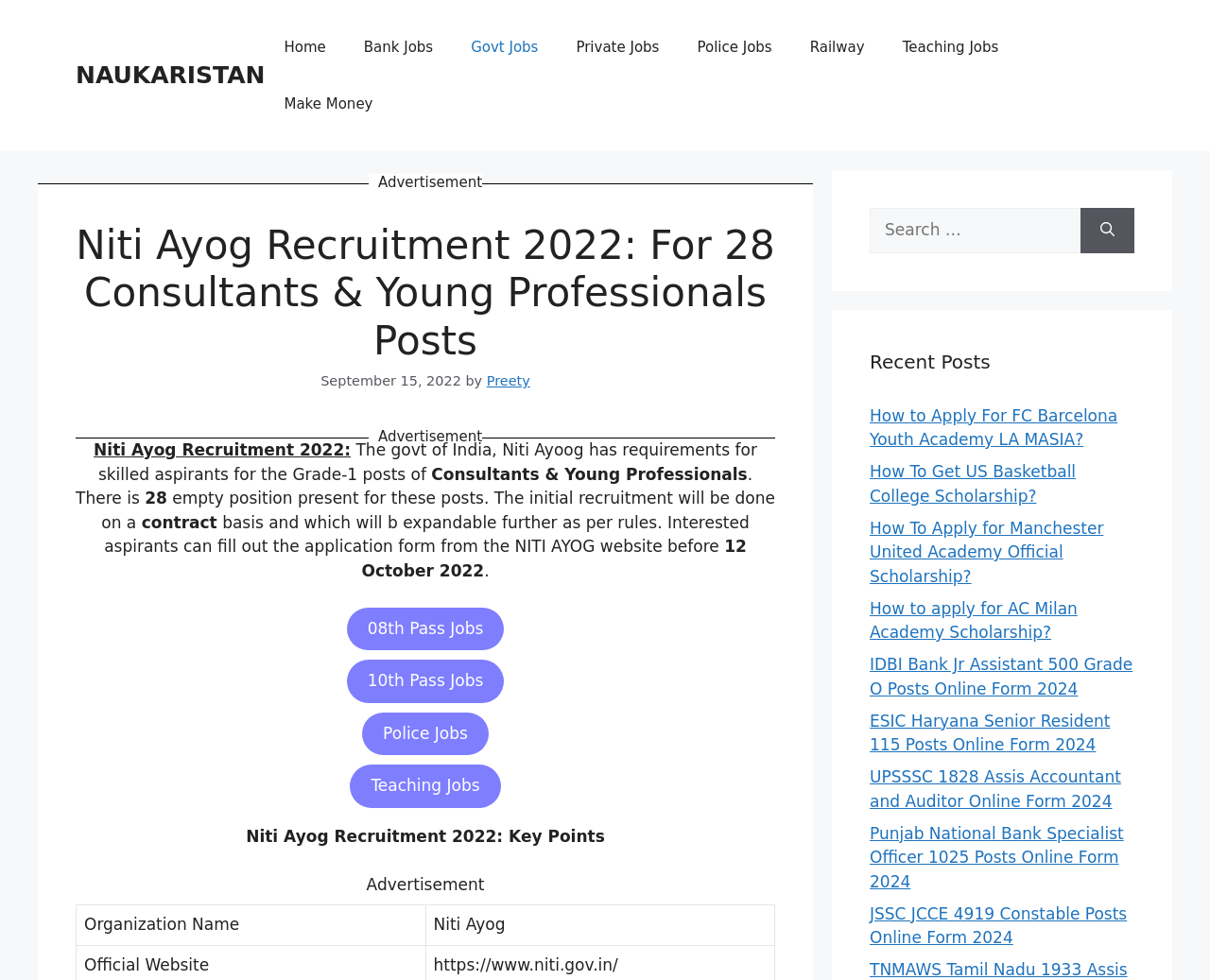Find the bounding box coordinates of the element's region that should be clicked in order to follow the given instruction: "Search for a job". The coordinates should consist of four float numbers between 0 and 1, i.e., [left, top, right, bottom].

[0.719, 0.212, 0.893, 0.258]